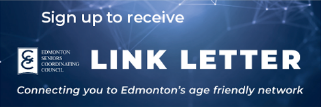Please use the details from the image to answer the following question comprehensively:
What is the tagline of the Edmonton Seniors Coordinating Council?

The tagline is a concise phrase that encapsulates the council's mission and commitment to supporting seniors and enhancing their engagement within the community, emphasizing the importance of connectivity and age-friendly initiatives.